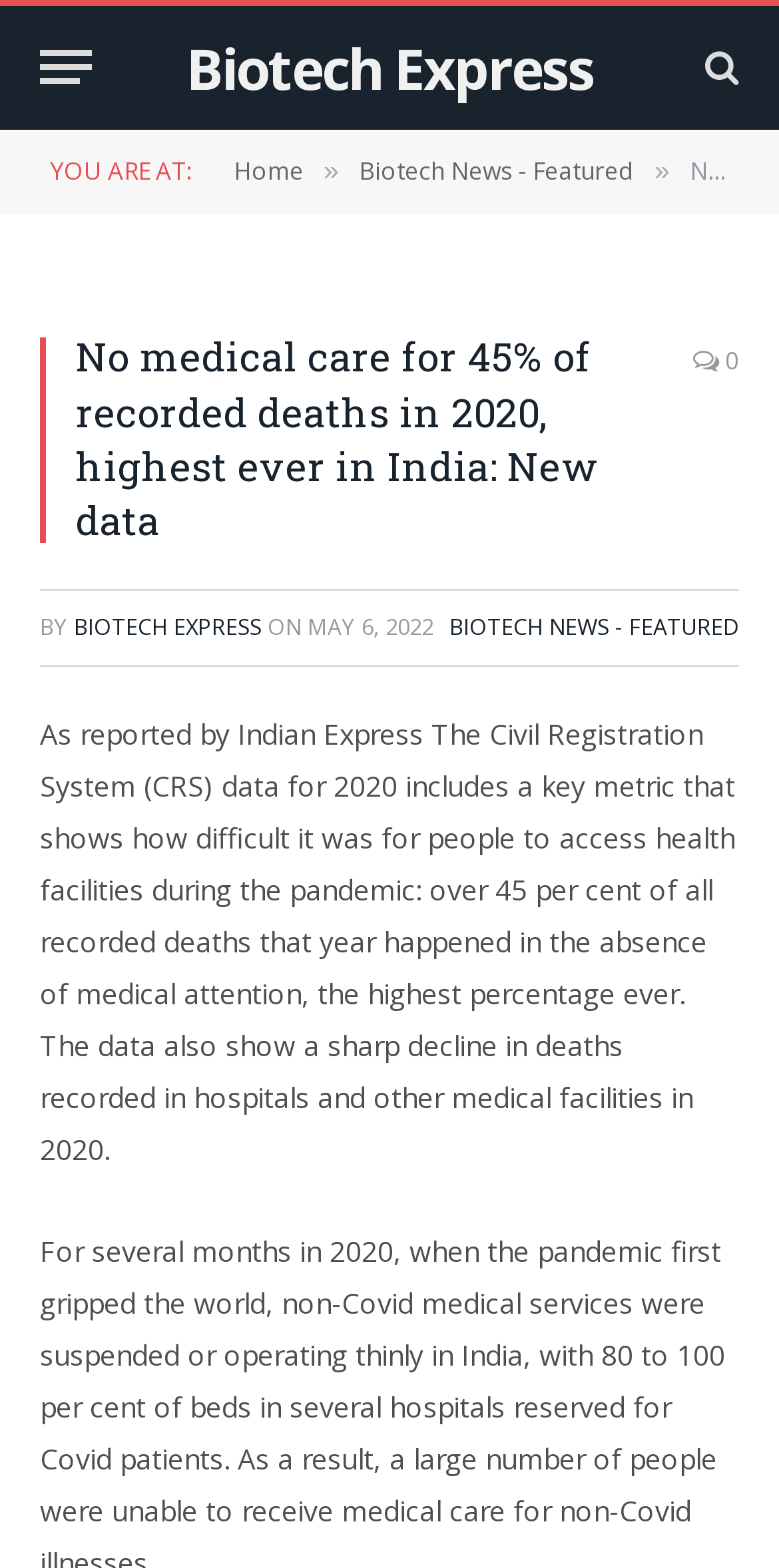Locate the bounding box coordinates of the area you need to click to fulfill this instruction: 'Go to the Biotech News - Featured page'. The coordinates must be in the form of four float numbers ranging from 0 to 1: [left, top, right, bottom].

[0.461, 0.098, 0.814, 0.12]